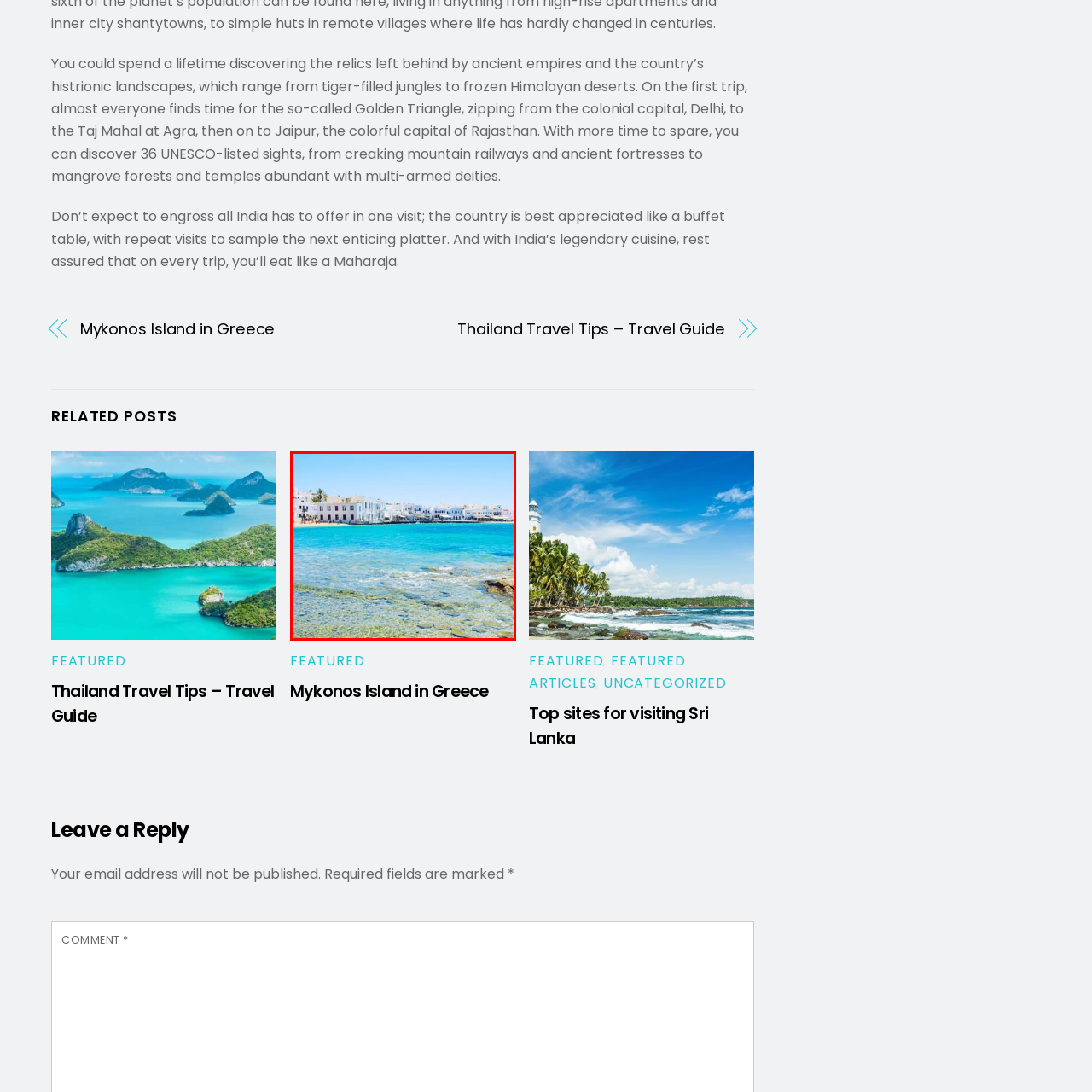View the image surrounded by the red border, What type of buildings are in the background?
 Answer using a single word or phrase.

Whitewashed buildings